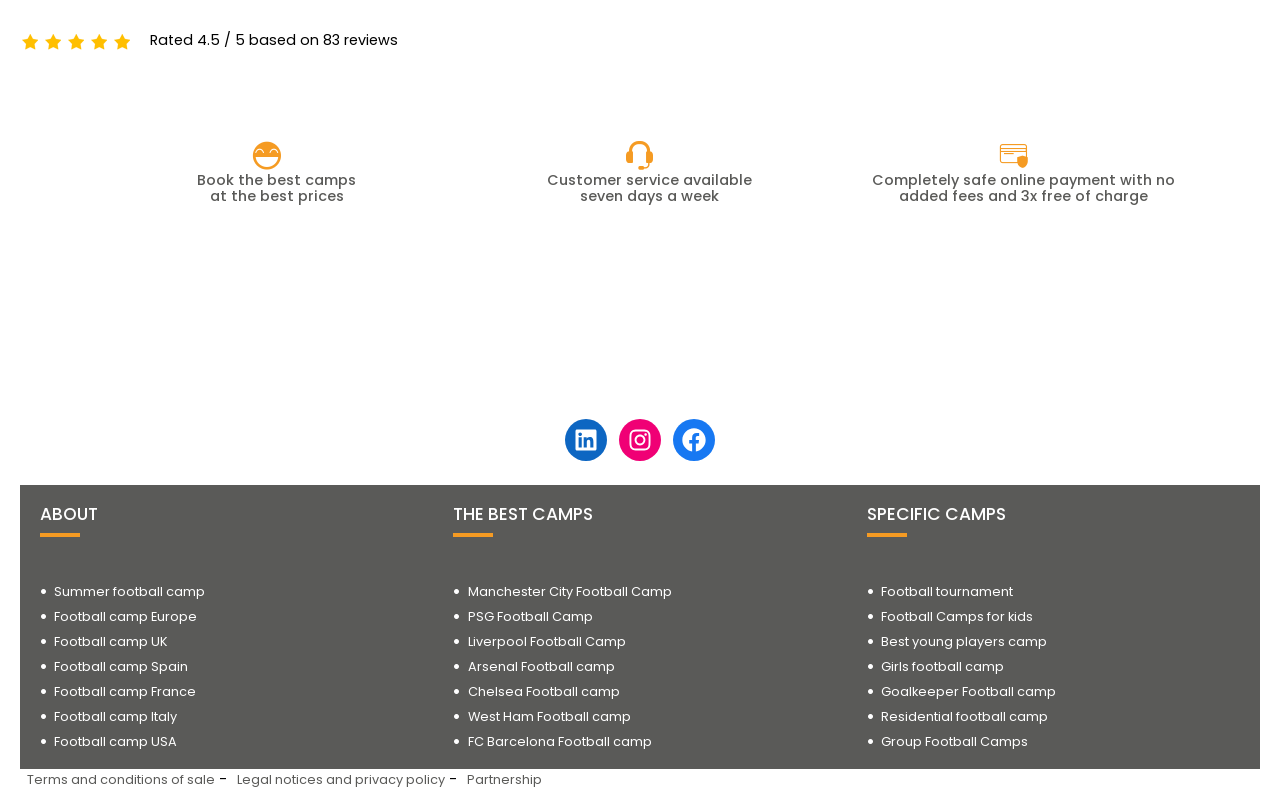Using the description: "Best young players camp", determine the UI element's bounding box coordinates. Ensure the coordinates are in the format of four float numbers between 0 and 1, i.e., [left, top, right, bottom].

[0.688, 0.803, 0.818, 0.824]